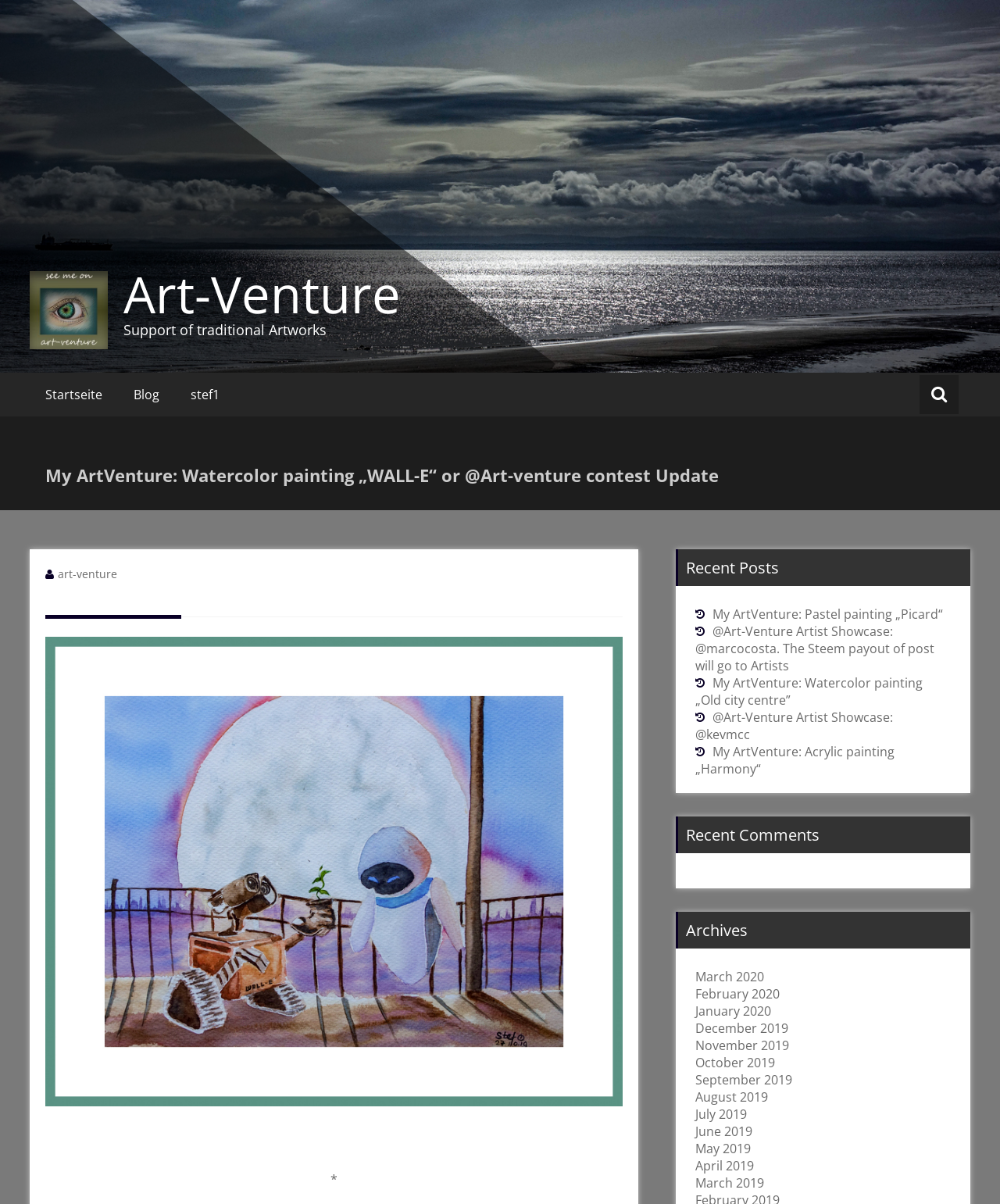Please locate the bounding box coordinates of the element's region that needs to be clicked to follow the instruction: "View post about Pastel painting Picard". The bounding box coordinates should be provided as four float numbers between 0 and 1, i.e., [left, top, right, bottom].

[0.712, 0.503, 0.943, 0.517]